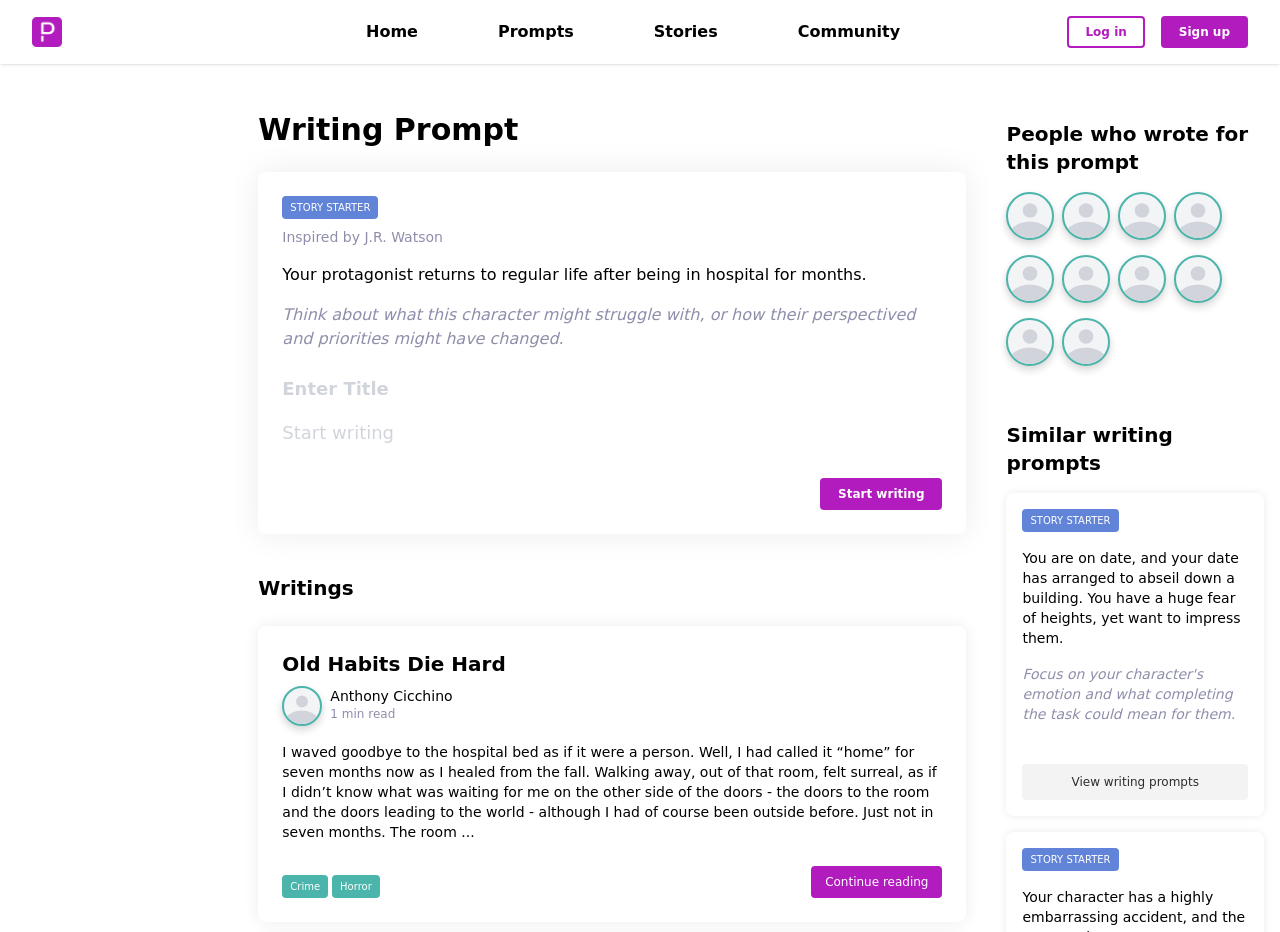Show the bounding box coordinates of the region that should be clicked to follow the instruction: "Click to view disclosure."

None